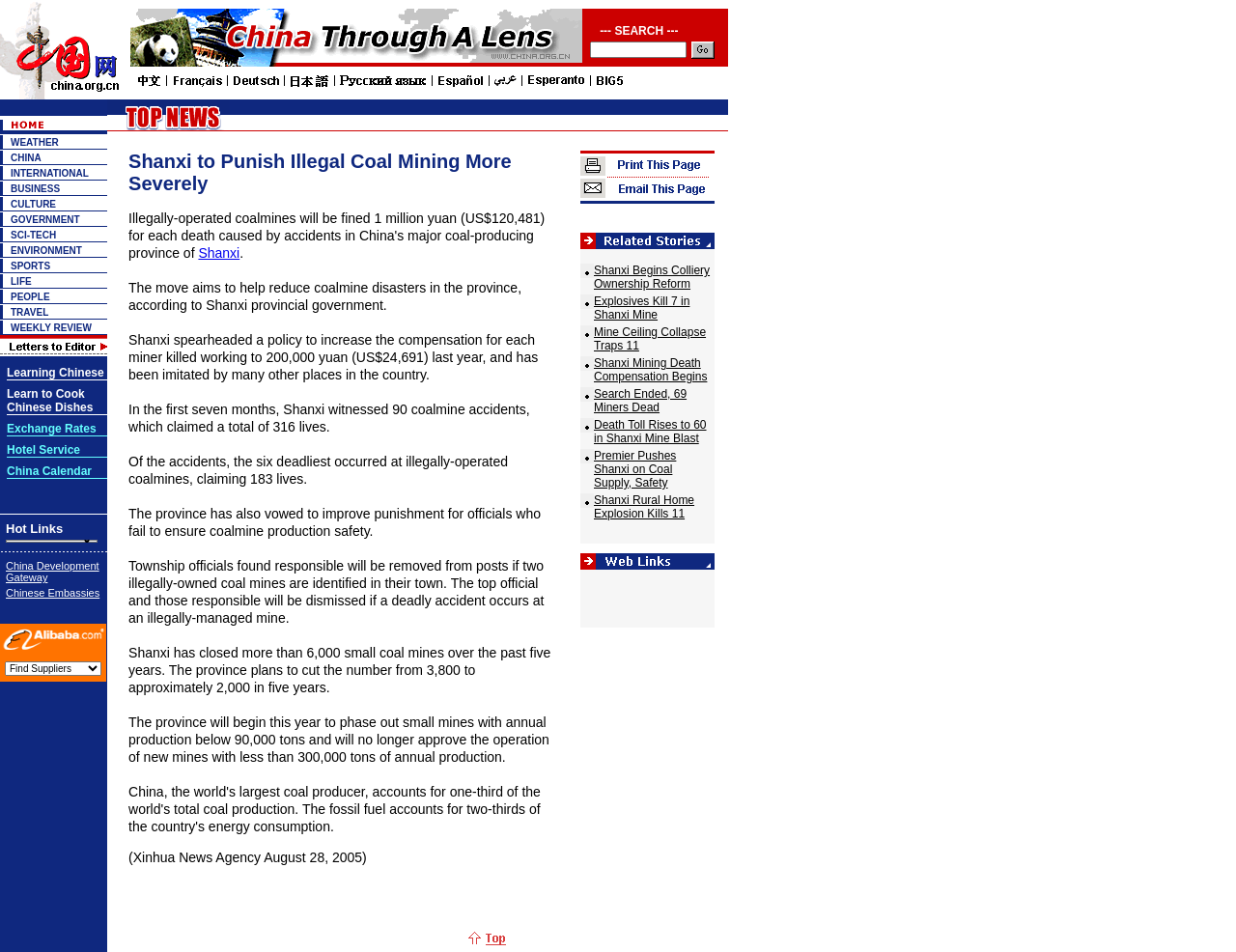Find the bounding box coordinates of the element's region that should be clicked in order to follow the given instruction: "Click on the weather link". The coordinates should consist of four float numbers between 0 and 1, i.e., [left, top, right, bottom].

[0.009, 0.144, 0.048, 0.155]